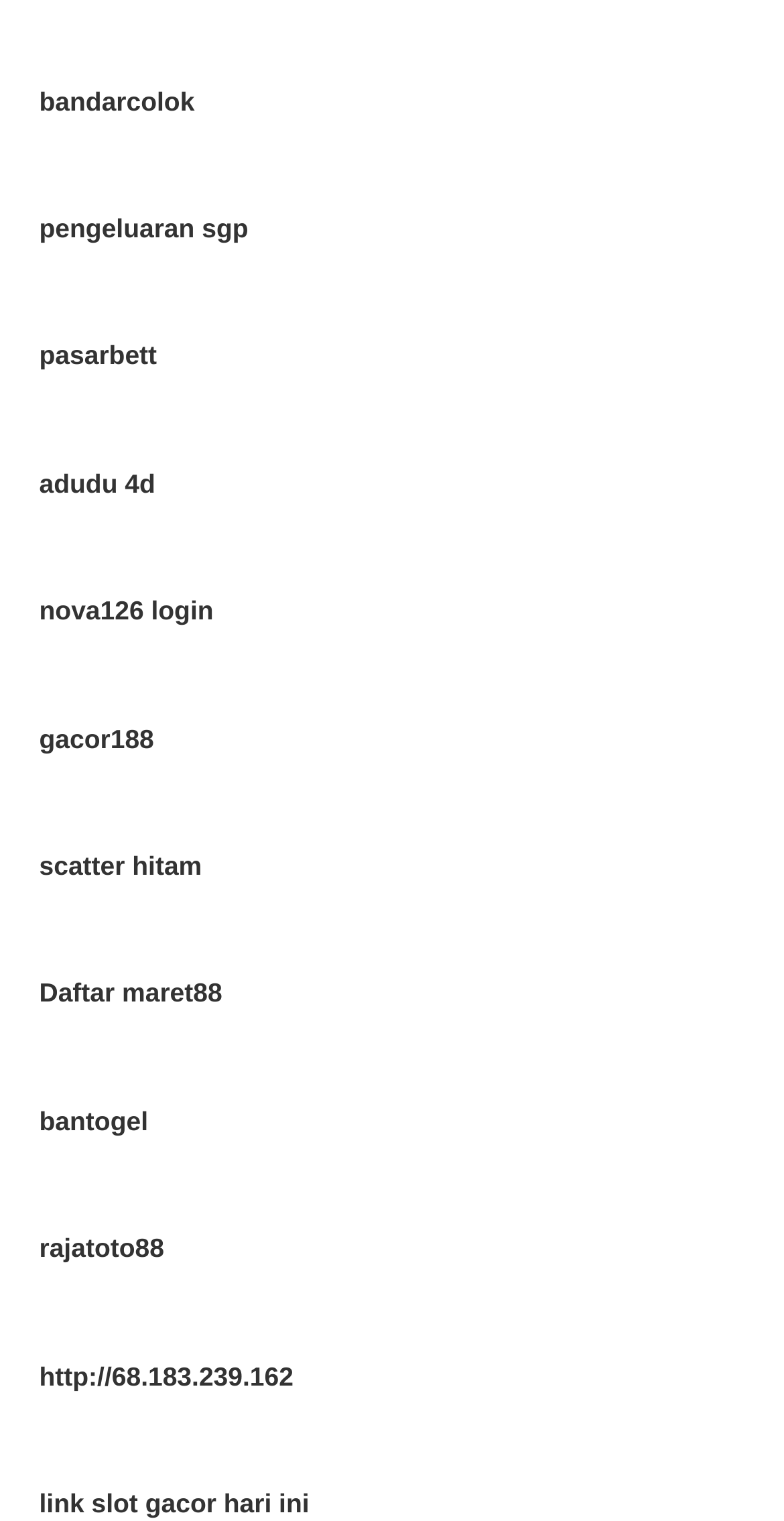Provide a short answer to the following question with just one word or phrase: What is the URL of the link that starts with 'http://68.183.239.162'?

http://68.183.239.162